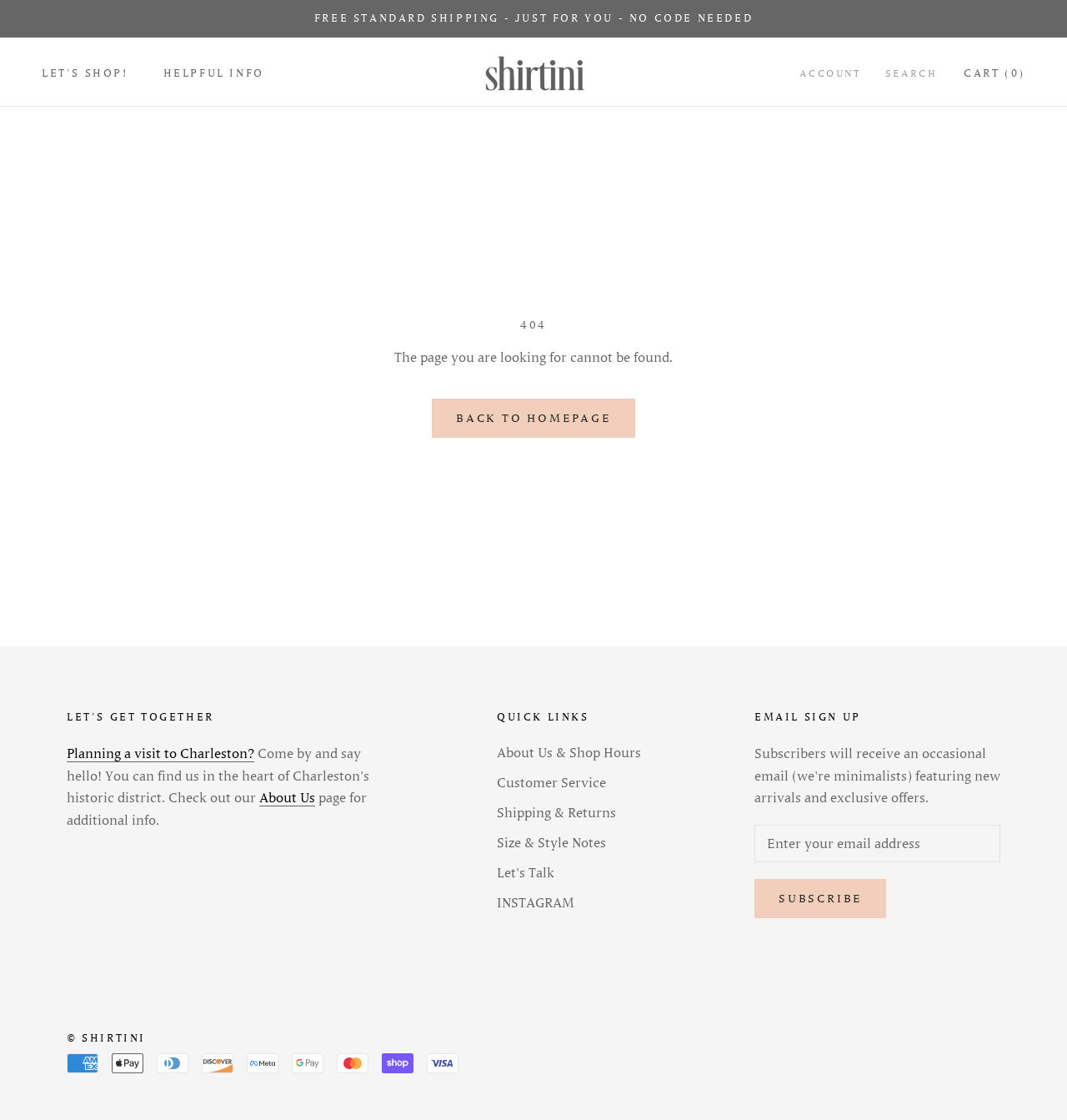Generate a comprehensive description of the webpage content.

This webpage is a 404 error page from Shirtini, a clothing brand. At the top, there is a navigation bar with links to "LET'S SHOP!", "HELPFUL INFO", and the brand's logo, which is also a link to the homepage. Below the navigation bar, there is a prominent link to "FREE STANDARD SHIPPING" and a search bar on the right side.

The main content of the page is divided into sections. The first section has a large heading "404" and a message stating that the page cannot be found. Below this, there is a link to "BACK TO HOMEPAGE".

The next section has a heading "LET'S GET TOGETHER" and links to "Planning a visit to Charleston?" and "About Us". There is also a paragraph of text with additional information.

The following section is titled "QUICK LINKS" and contains links to various pages, including "About Us & Shop Hours", "Customer Service", and "Shipping & Returns".

Below this, there is an "EMAIL SIGN UP" section with a textbox to enter an email address and a "SUBSCRIBE" button.

At the bottom of the page, there is a copyright notice "© SHIRTINI" and a row of payment method icons, including American Express, Apple Pay, and Visa.

Throughout the page, there are several links and buttons, but no images other than the payment method icons and the brand's logo.